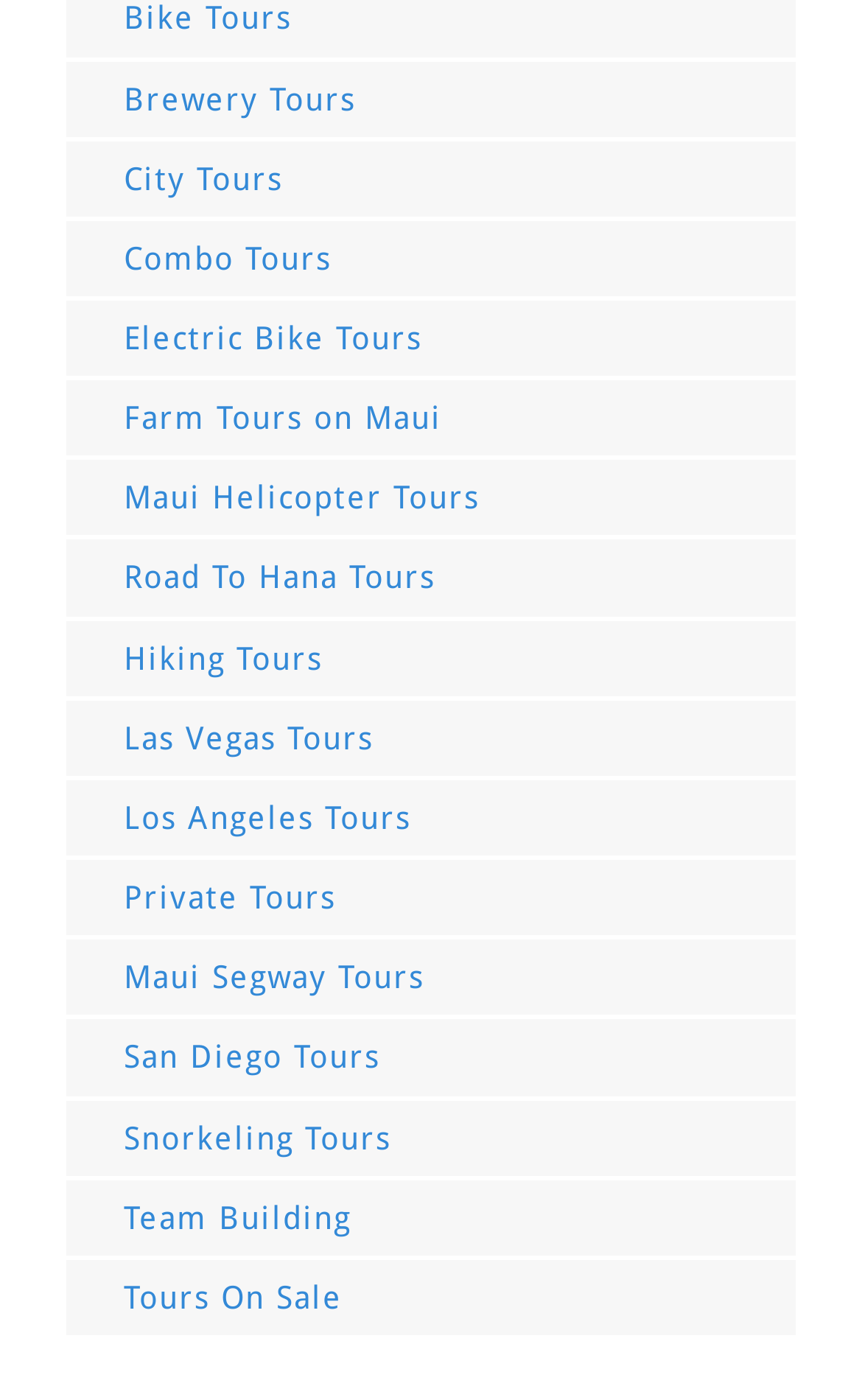Please find the bounding box coordinates of the element that you should click to achieve the following instruction: "Explore City Tours". The coordinates should be presented as four float numbers between 0 and 1: [left, top, right, bottom].

[0.144, 0.115, 0.328, 0.14]